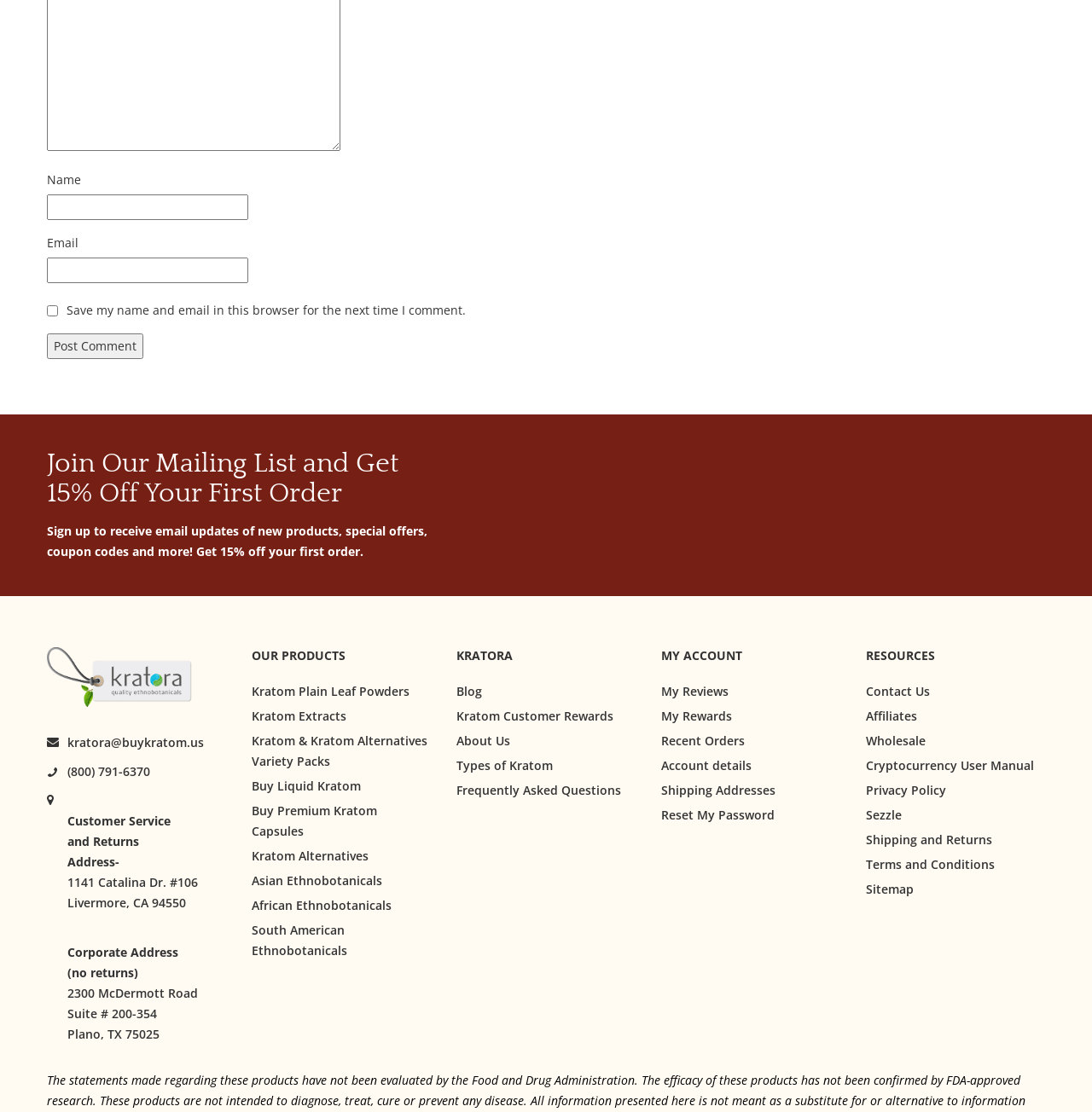Pinpoint the bounding box coordinates of the clickable area necessary to execute the following instruction: "Sign up to receive email updates". The coordinates should be given as four float numbers between 0 and 1, namely [left, top, right, bottom].

[0.043, 0.47, 0.391, 0.503]